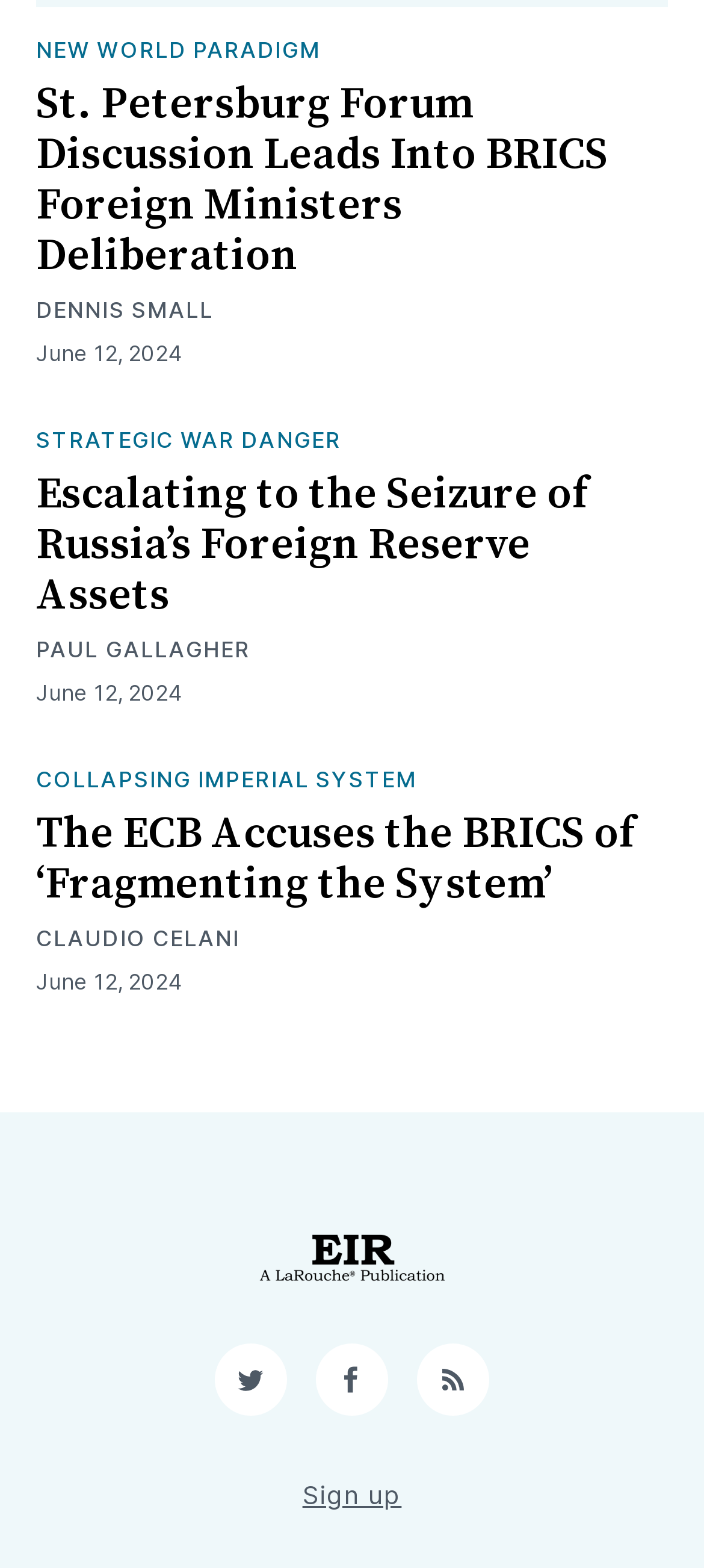What is the title of the first article?
Answer the question with a single word or phrase by looking at the picture.

St. Petersburg Forum Discussion